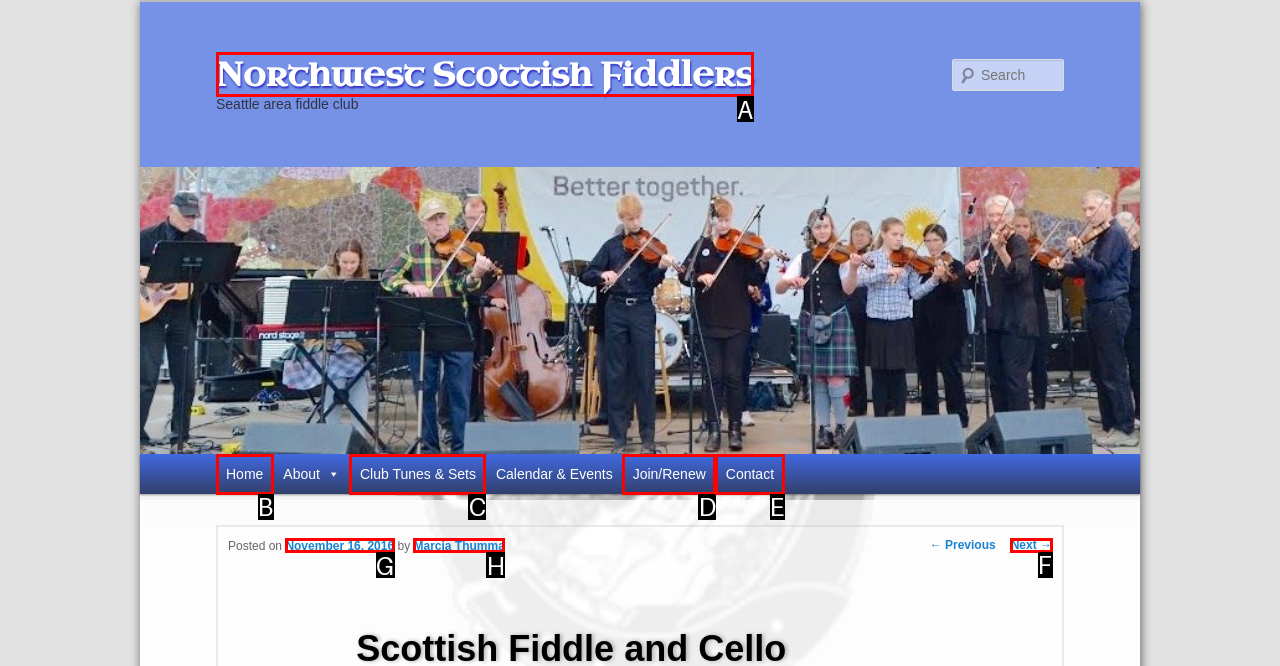Tell me which one HTML element best matches the description: Northwest Scottish Fiddlers
Answer with the option's letter from the given choices directly.

A